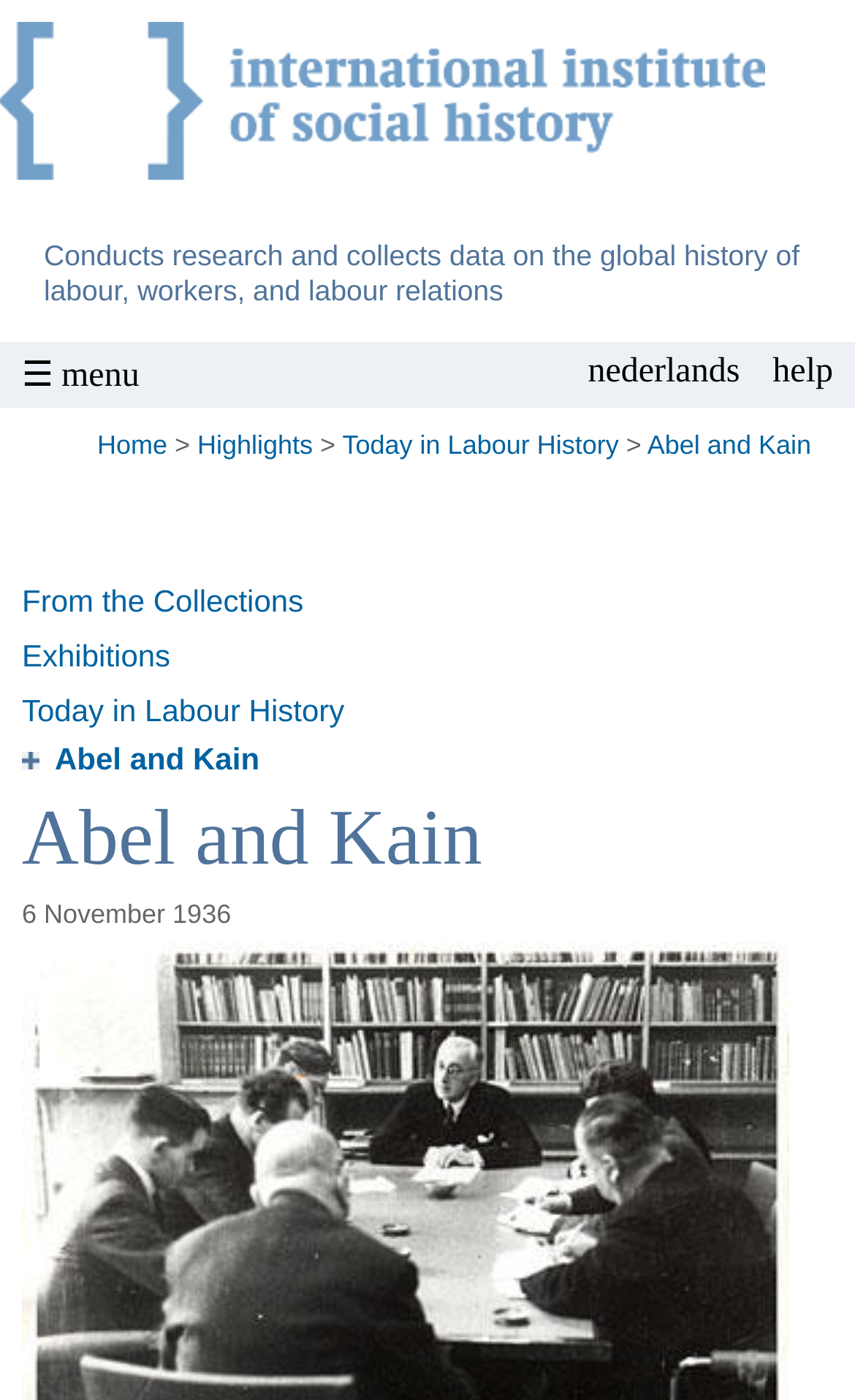Please identify the coordinates of the bounding box for the clickable region that will accomplish this instruction: "View Abel and Kain page".

[0.757, 0.307, 0.949, 0.329]